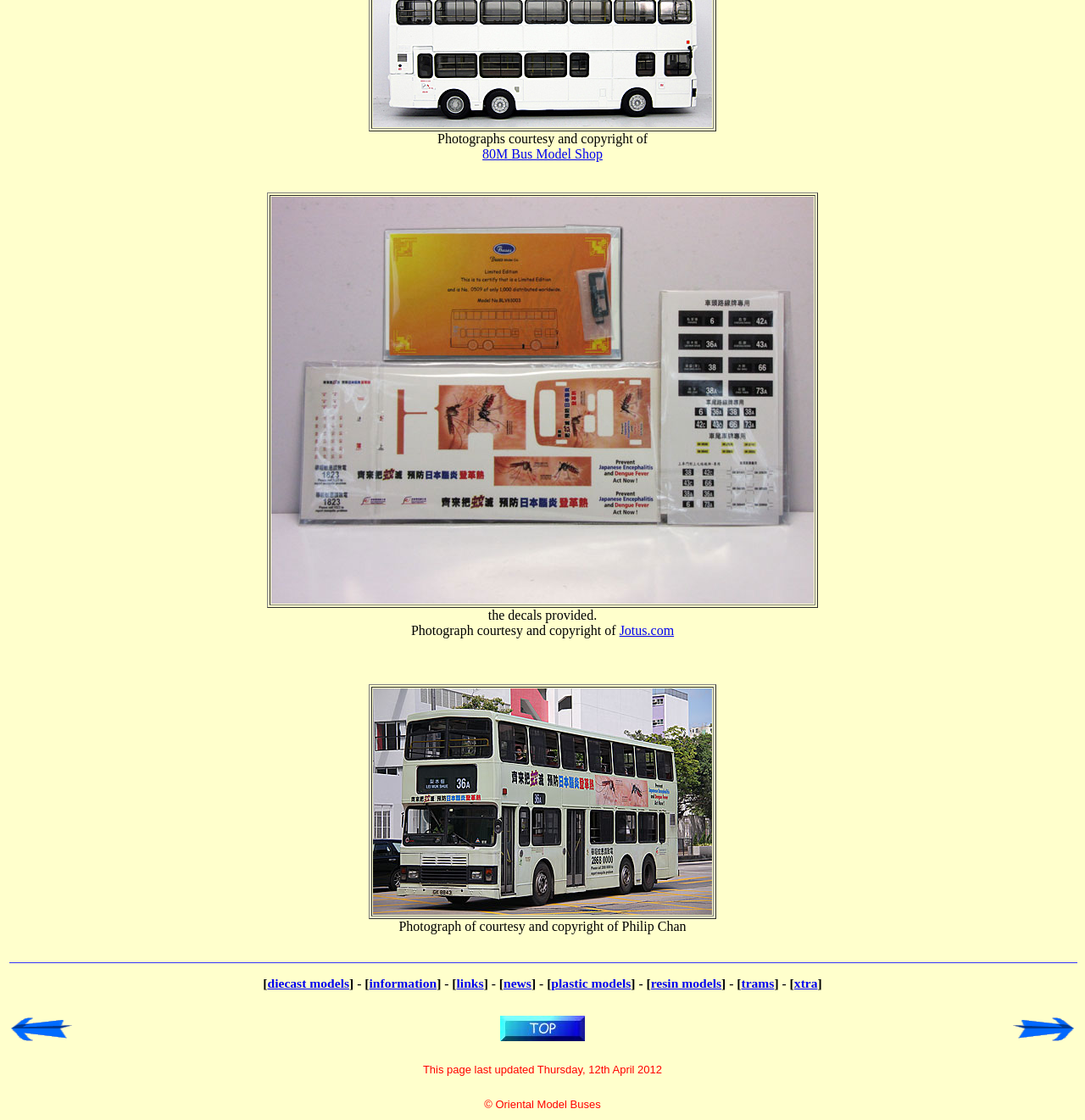Please find the bounding box coordinates of the element that needs to be clicked to perform the following instruction: "Click on diecast models". The bounding box coordinates should be four float numbers between 0 and 1, represented as [left, top, right, bottom].

[0.246, 0.871, 0.322, 0.884]